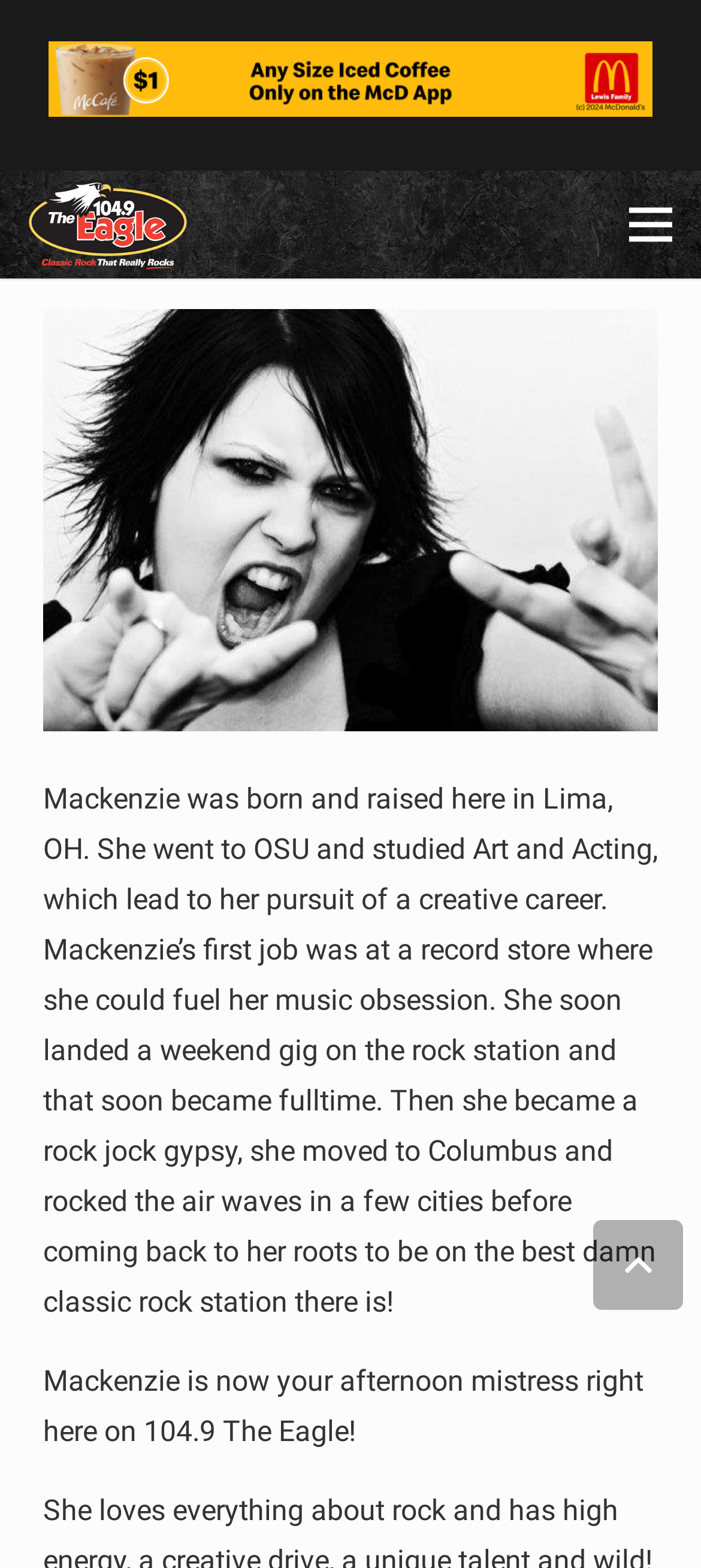Provide the bounding box coordinates, formatted as (top-left x, top-left y, bottom-right x, bottom-right y), with all values being floating point numbers between 0 and 1. Identify the bounding box of the UI element that matches the description: aria-label="logo-white"

[0.041, 0.115, 0.268, 0.172]